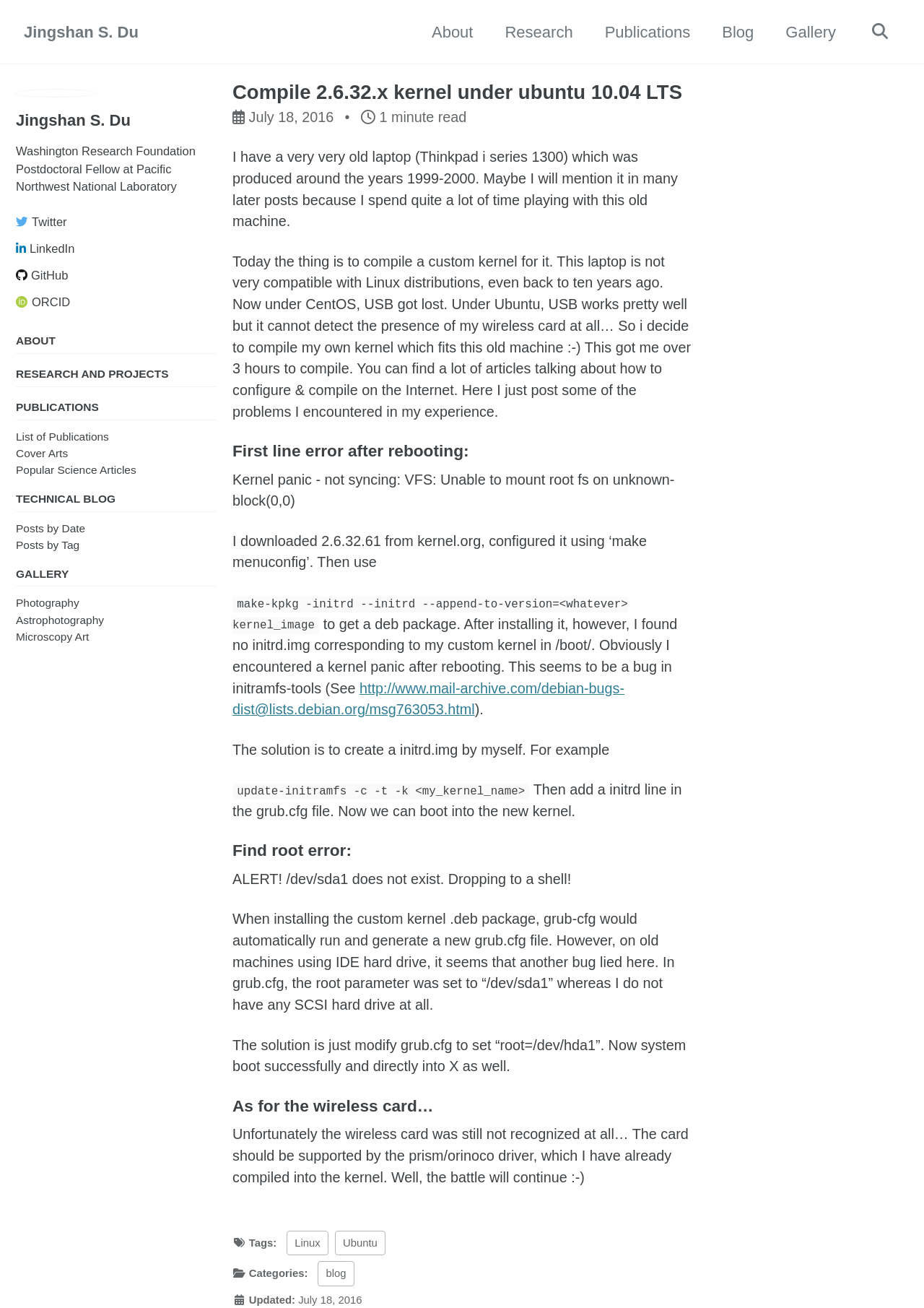Can you look at the image and give a comprehensive answer to the question:
What is the author's profession?

The author's profession can be determined by looking at the text 'Washington Research Foundation Postdoctoral Fellow at Pacific Northwest National Laboratory' which is located under the author's name.